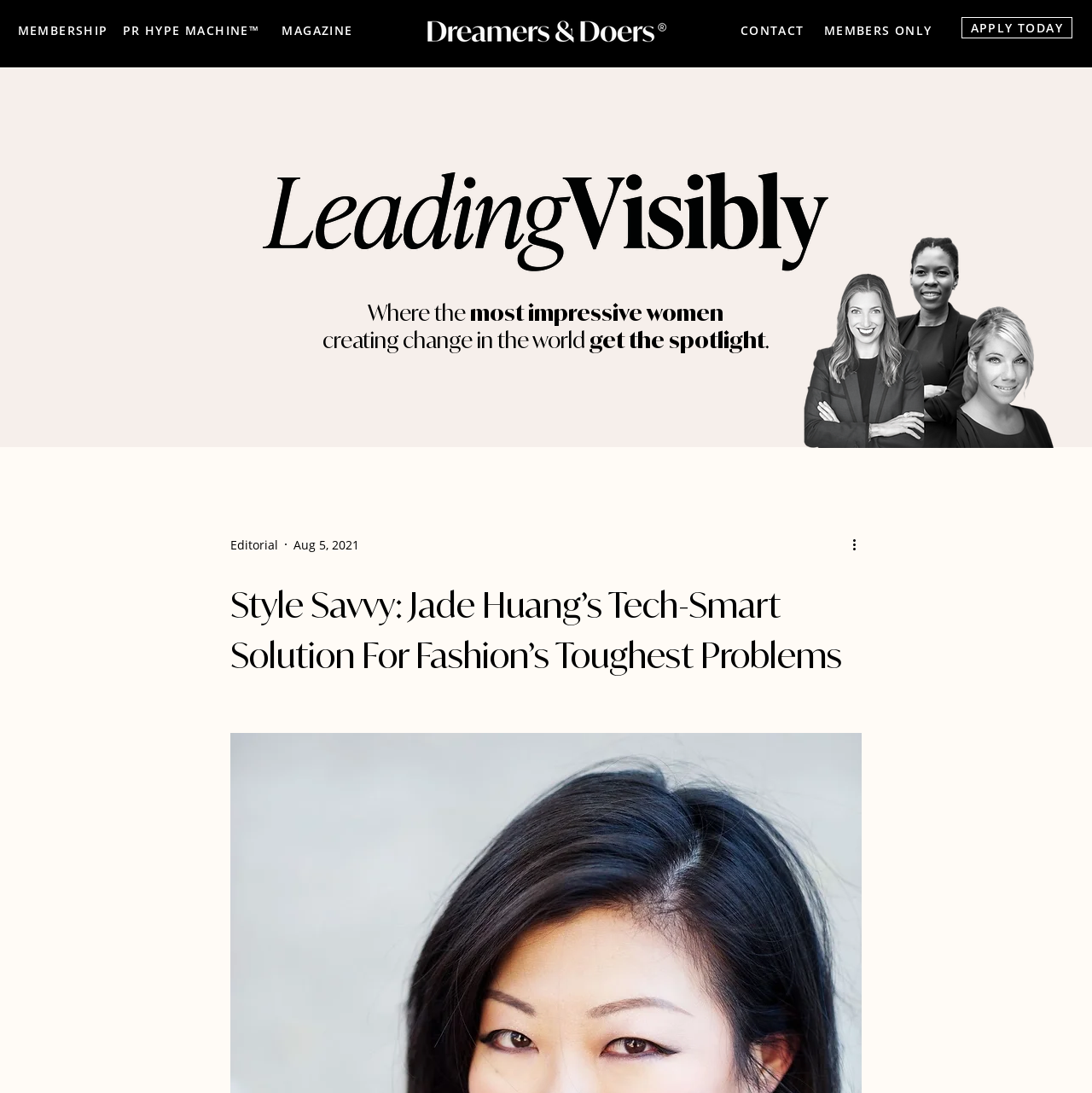Please locate the bounding box coordinates of the element that should be clicked to achieve the given instruction: "View the article in MAGAZINE".

[0.242, 0.012, 0.324, 0.043]